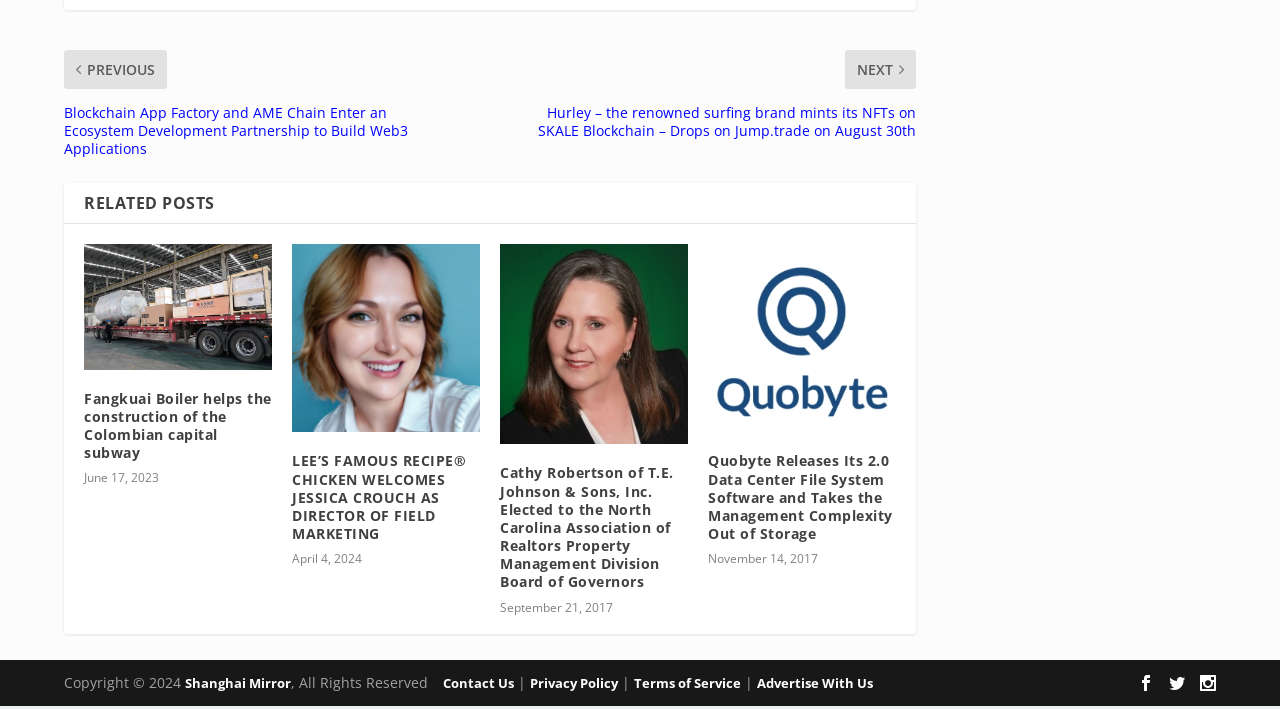Using the description: "Privacy Policy", identify the bounding box of the corresponding UI element in the screenshot.

[0.414, 0.954, 0.483, 0.98]